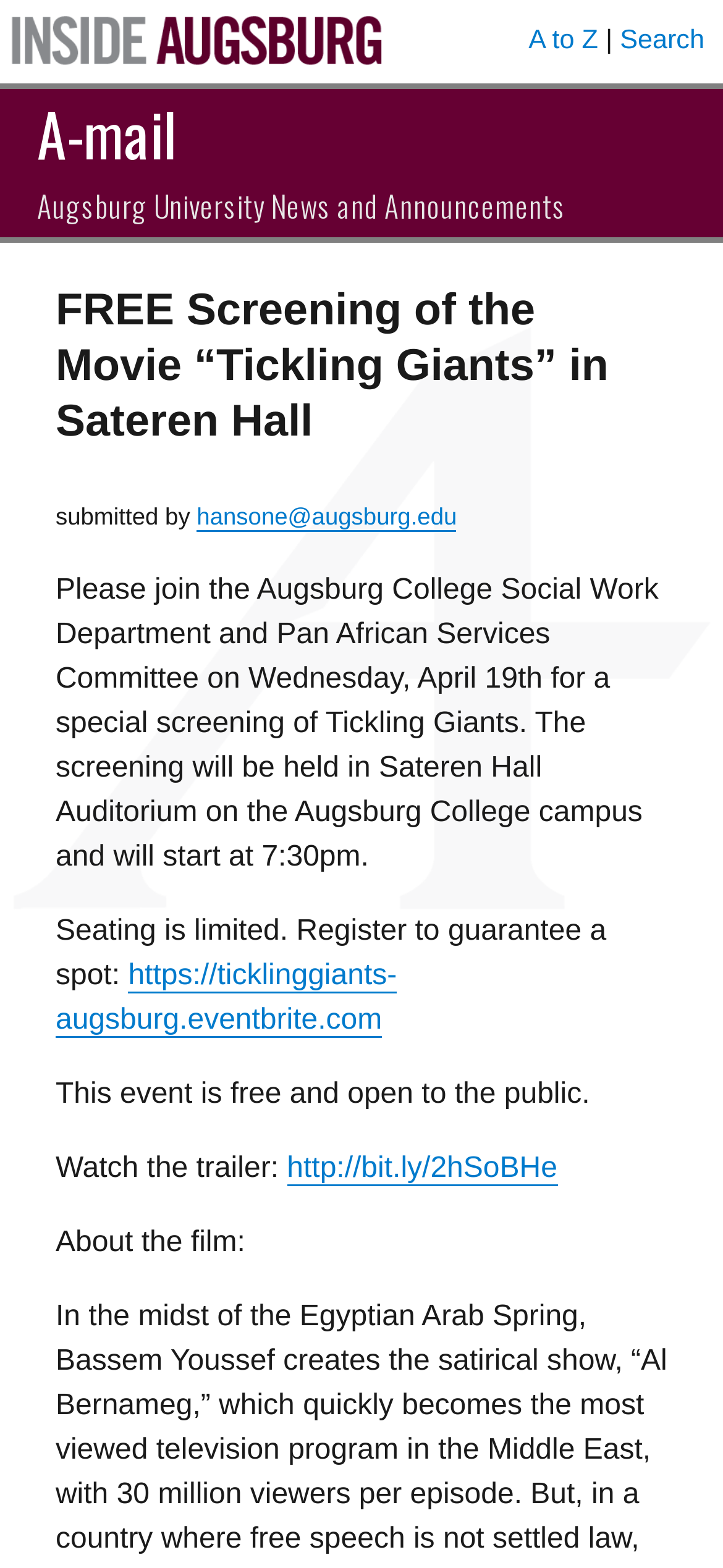Who submitted the announcement?
Refer to the image and provide a detailed answer to the question.

The webpage contains a submission credit to 'hansone@augsburg.edu', indicating that this person submitted the announcement about the movie screening event.